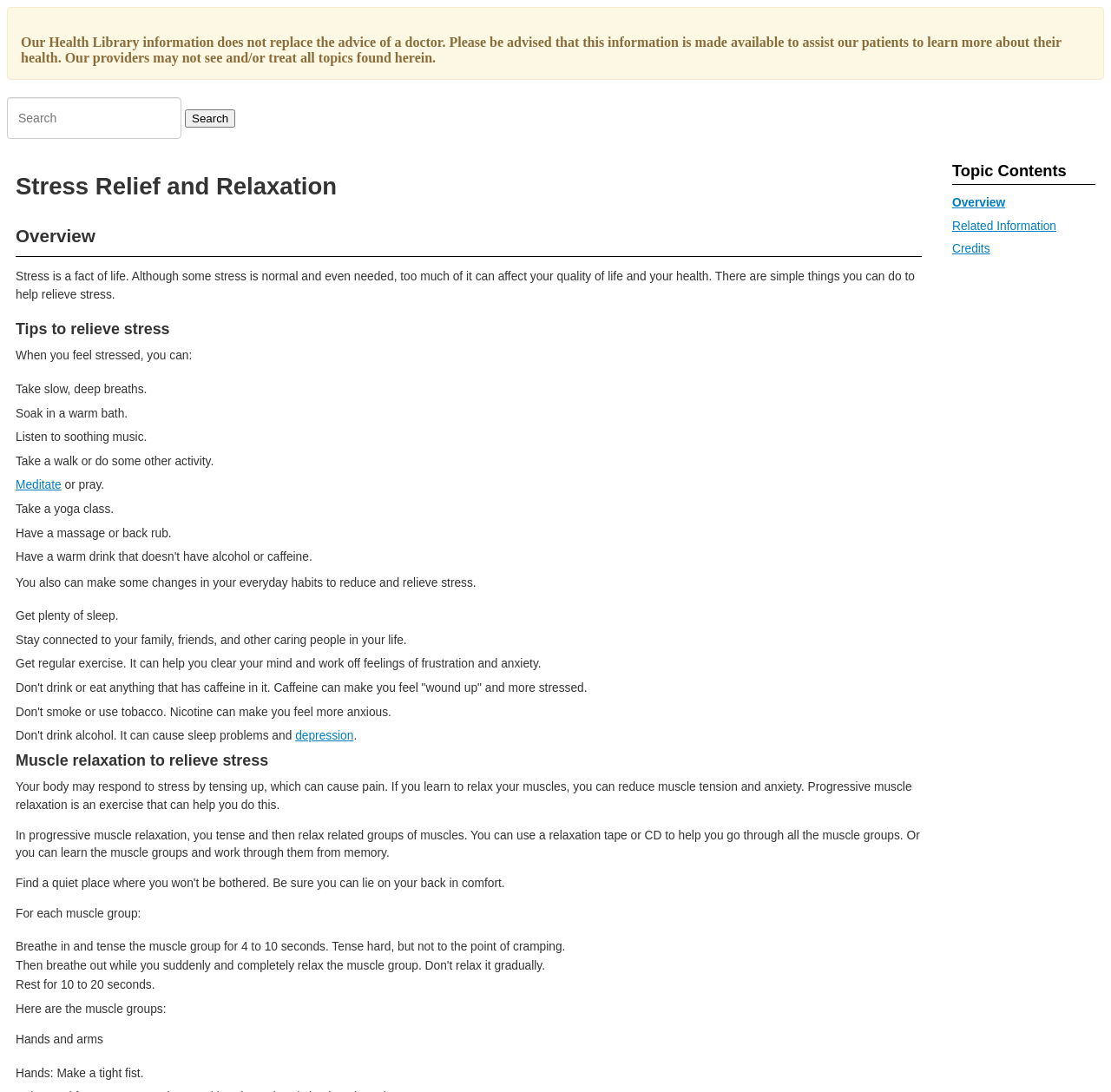Detail the features and information presented on the webpage.

This webpage is about stress relief and relaxation, providing guides and tips to manage stress. At the top, there is a warning message stating that the health library information does not replace the advice of a doctor. Below this message, there is a search bar with a "Search" button. 

On the left side, there is a heading "Topic Contents" with links to "Overview", "Related Information", and "Credits". 

The main content is divided into sections. The first section is "Stress Relief and Relaxation" with a subheading "Overview", which explains that stress is a normal part of life but too much stress can affect quality of life and health. 

The next section is "Tips to relieve stress", which provides a list of stress-relieving activities, including taking slow, deep breaths, soaking in a warm bath, listening to soothing music, taking a walk, meditating, praying, taking a yoga class, and having a massage or back rub. 

Following this, there is a section on making changes to everyday habits to reduce and relieve stress, such as getting plenty of sleep, staying connected with family and friends, getting regular exercise, and avoiding caffeine. 

The final section is "Muscle relaxation to relieve stress", which explains that progressive muscle relaxation can help reduce muscle tension and anxiety. It provides instructions on how to perform progressive muscle relaxation, including tensing and relaxing different muscle groups, such as hands and arms.